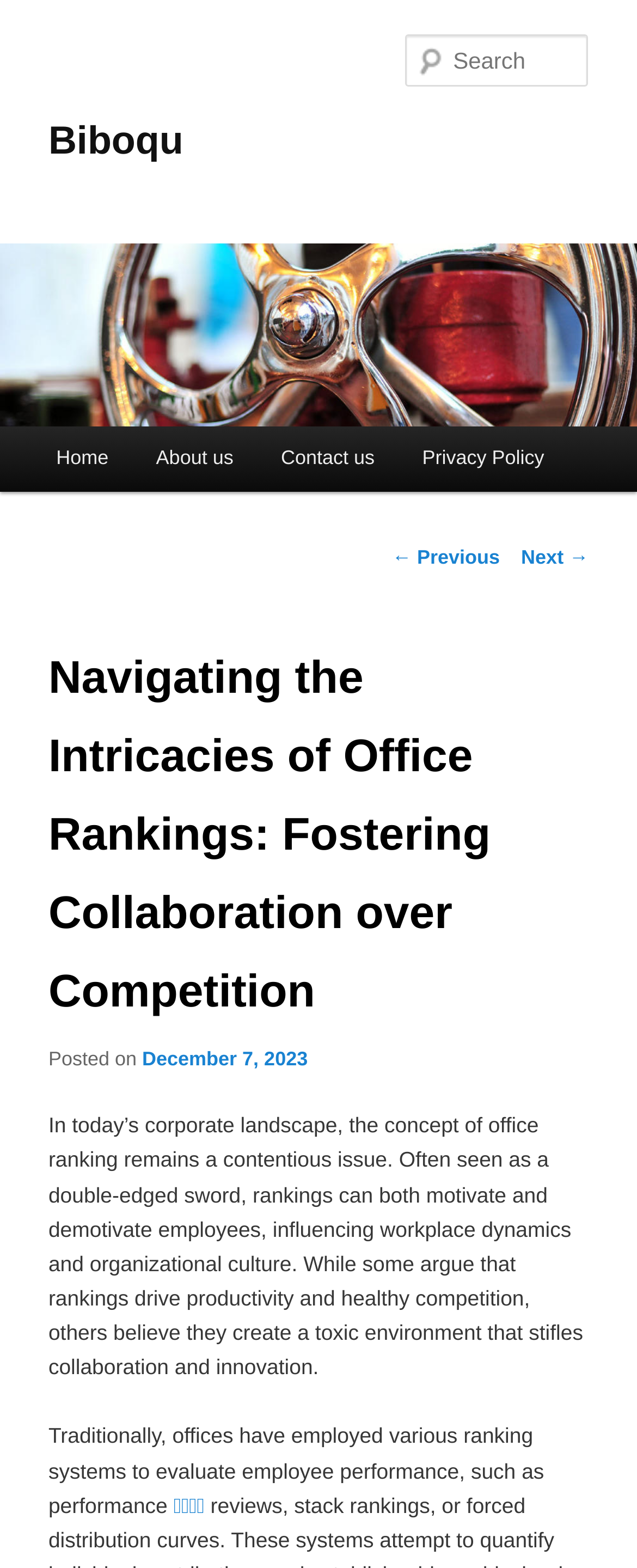Using floating point numbers between 0 and 1, provide the bounding box coordinates in the format (top-left x, top-left y, bottom-right x, bottom-right y). Locate the UI element described here: About us

[0.208, 0.272, 0.404, 0.314]